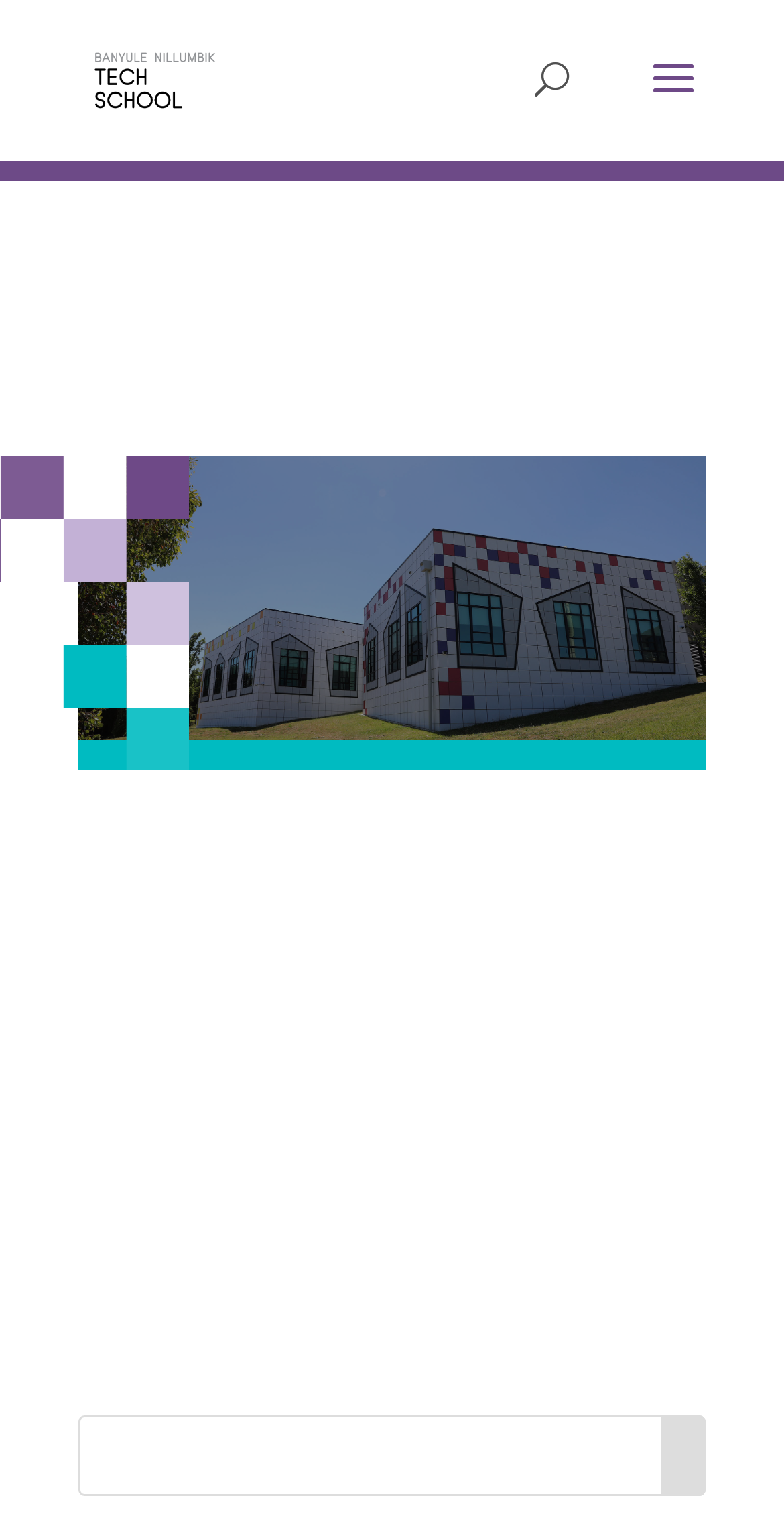Please answer the following question using a single word or phrase: 
What is the title of the article?

Words from the Director